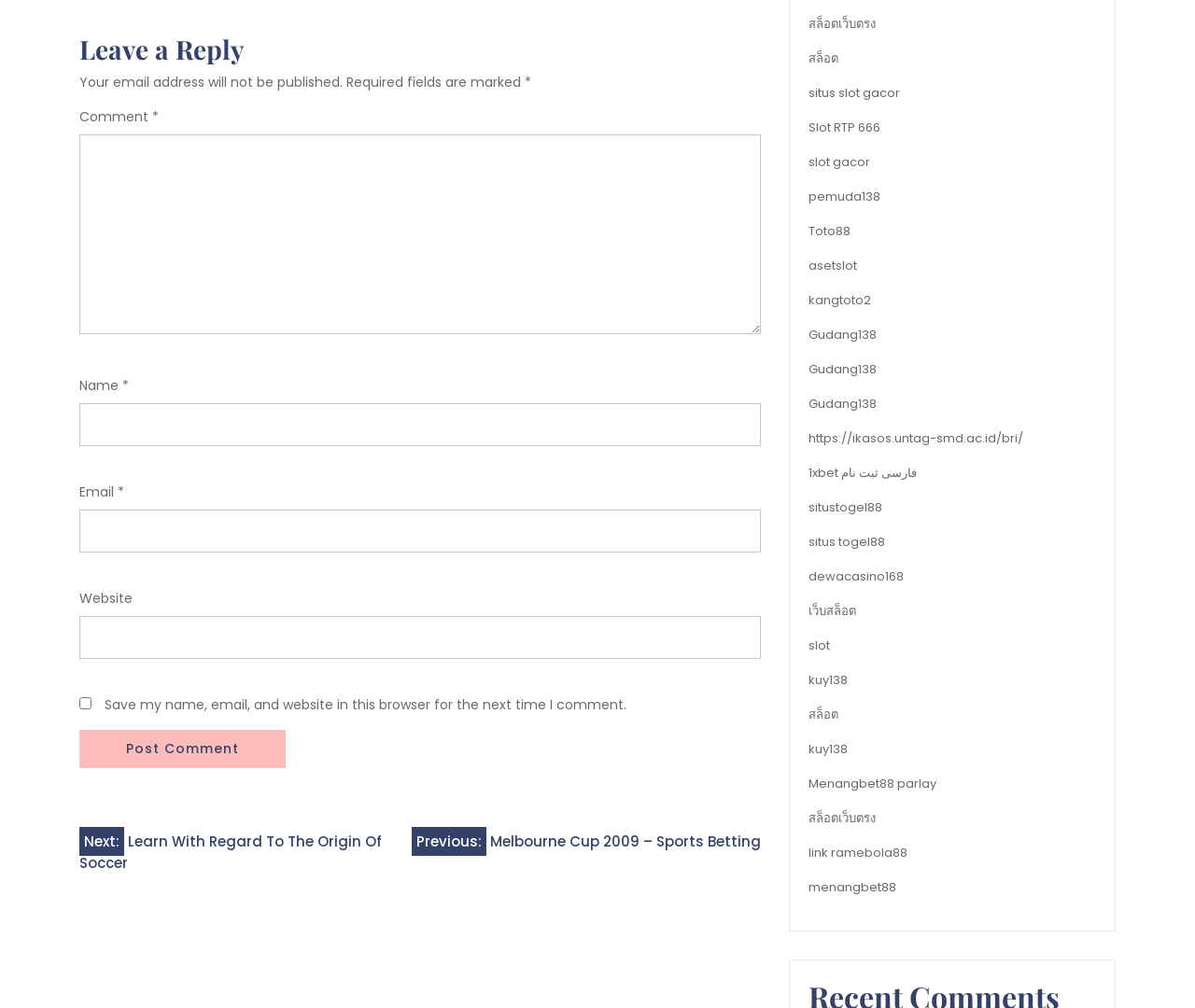Locate the bounding box of the user interface element based on this description: "parent_node: Name * name="author"".

[0.066, 0.4, 0.637, 0.442]